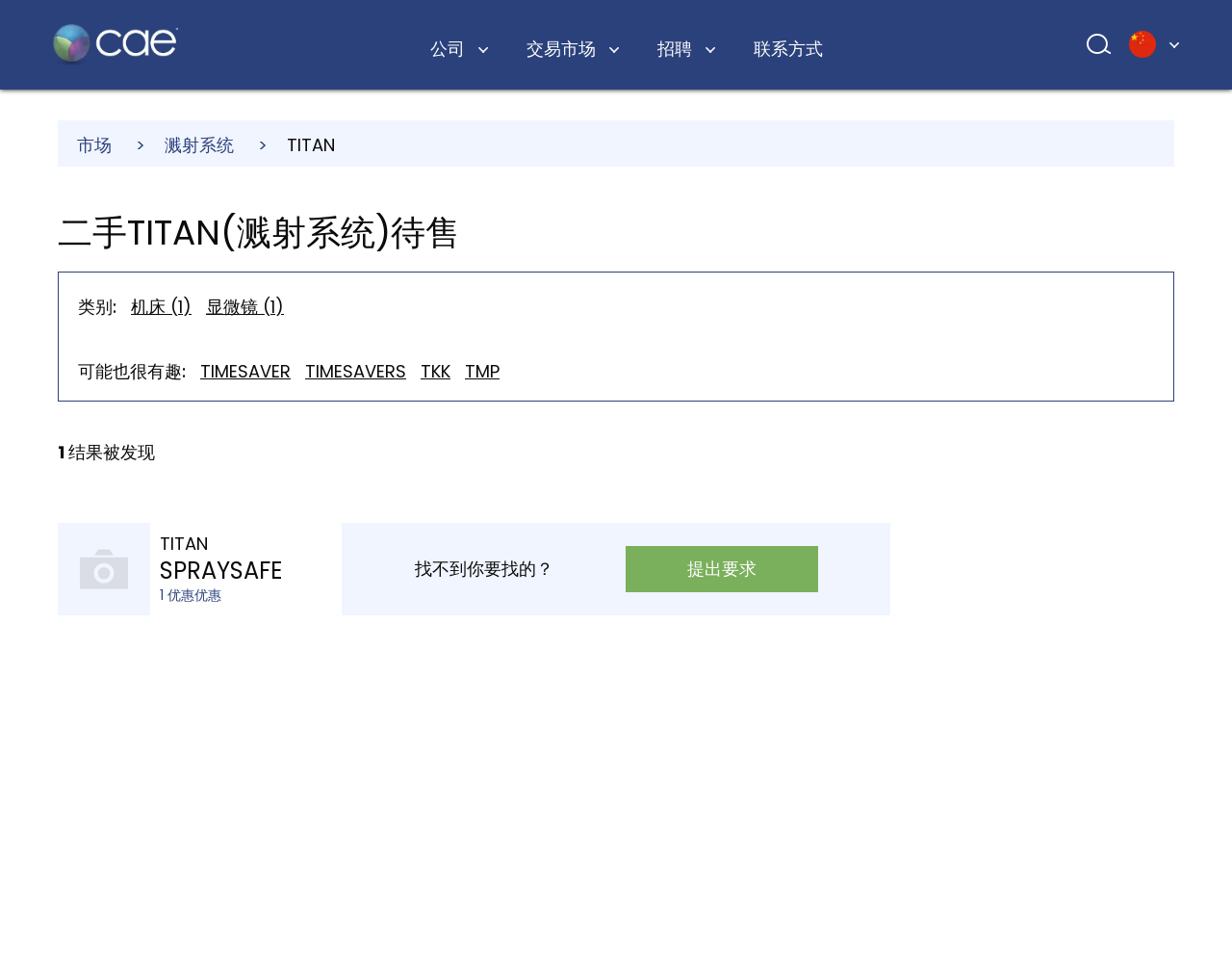Give a one-word or one-phrase response to the question:
What is the name of the product with a discount?

TITAN SpraySafe